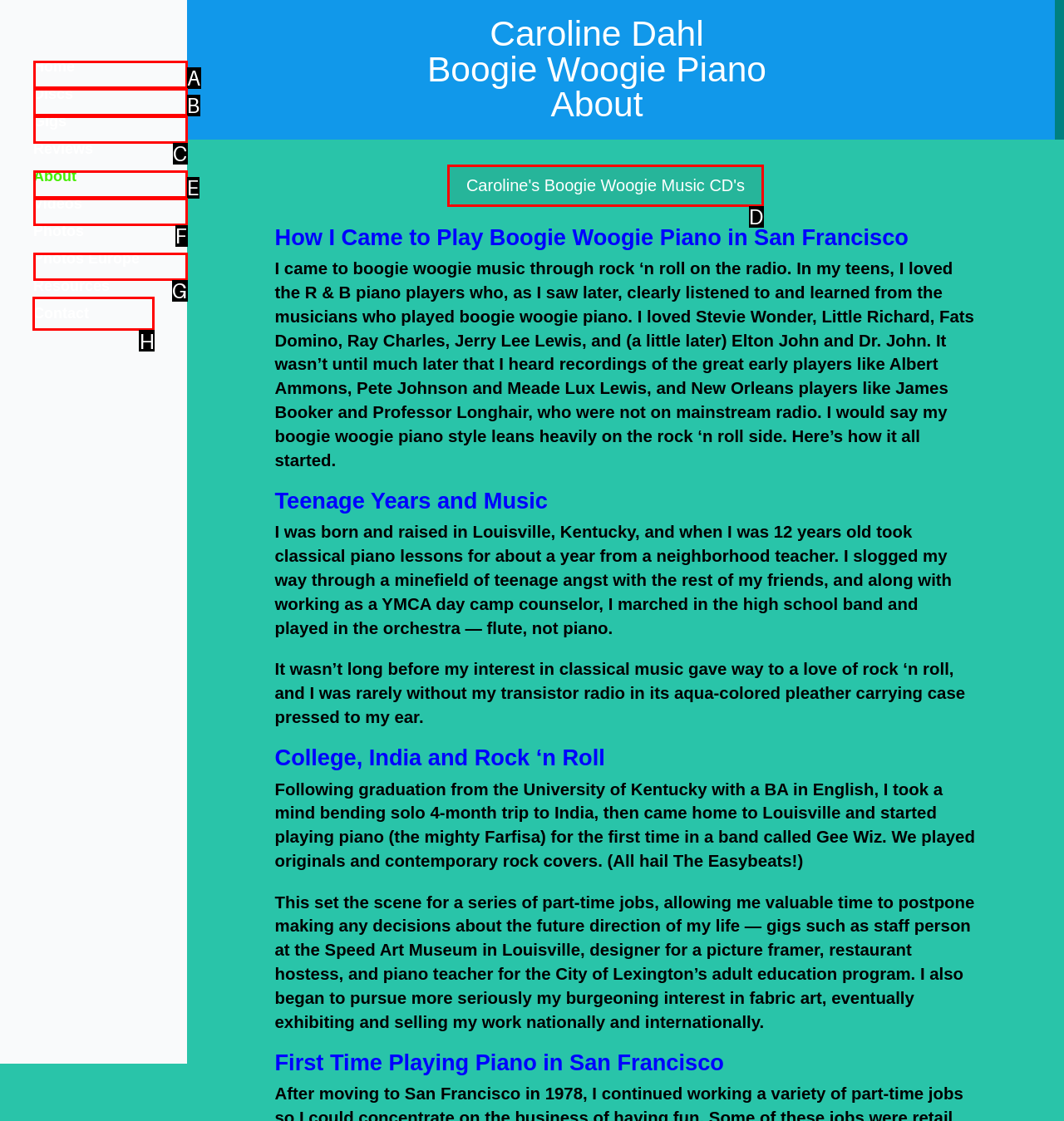Determine which option should be clicked to carry out this task: Search for something
State the letter of the correct choice from the provided options.

H